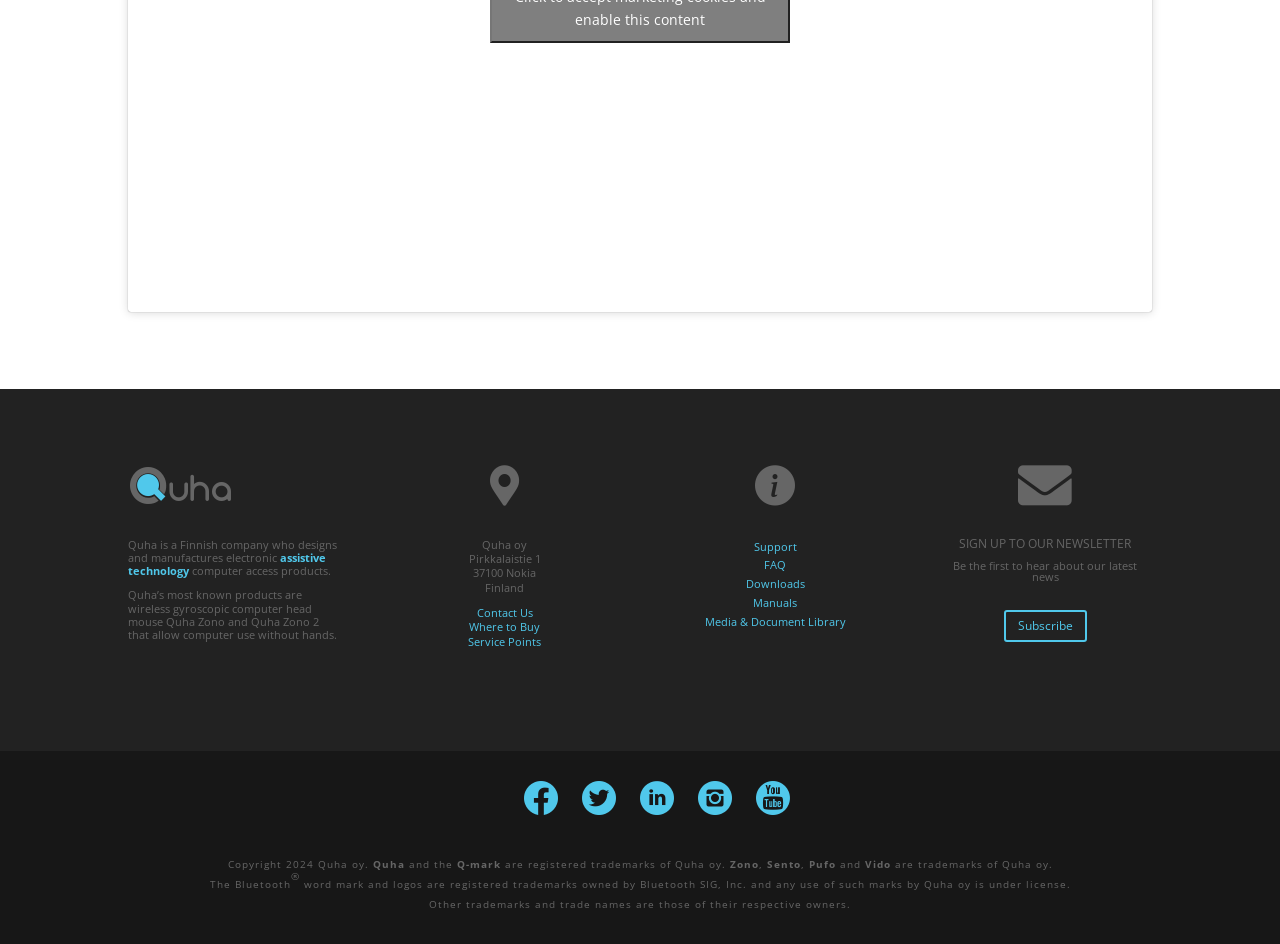How can I stay updated on Quha's news?
Kindly offer a comprehensive and detailed response to the question.

The webpage has a section that says 'SIGN UP TO OUR NEWSLETTER' and provides a brief description of what the newsletter contains. This suggests that users can stay updated on Quha's latest news by subscribing to their newsletter.